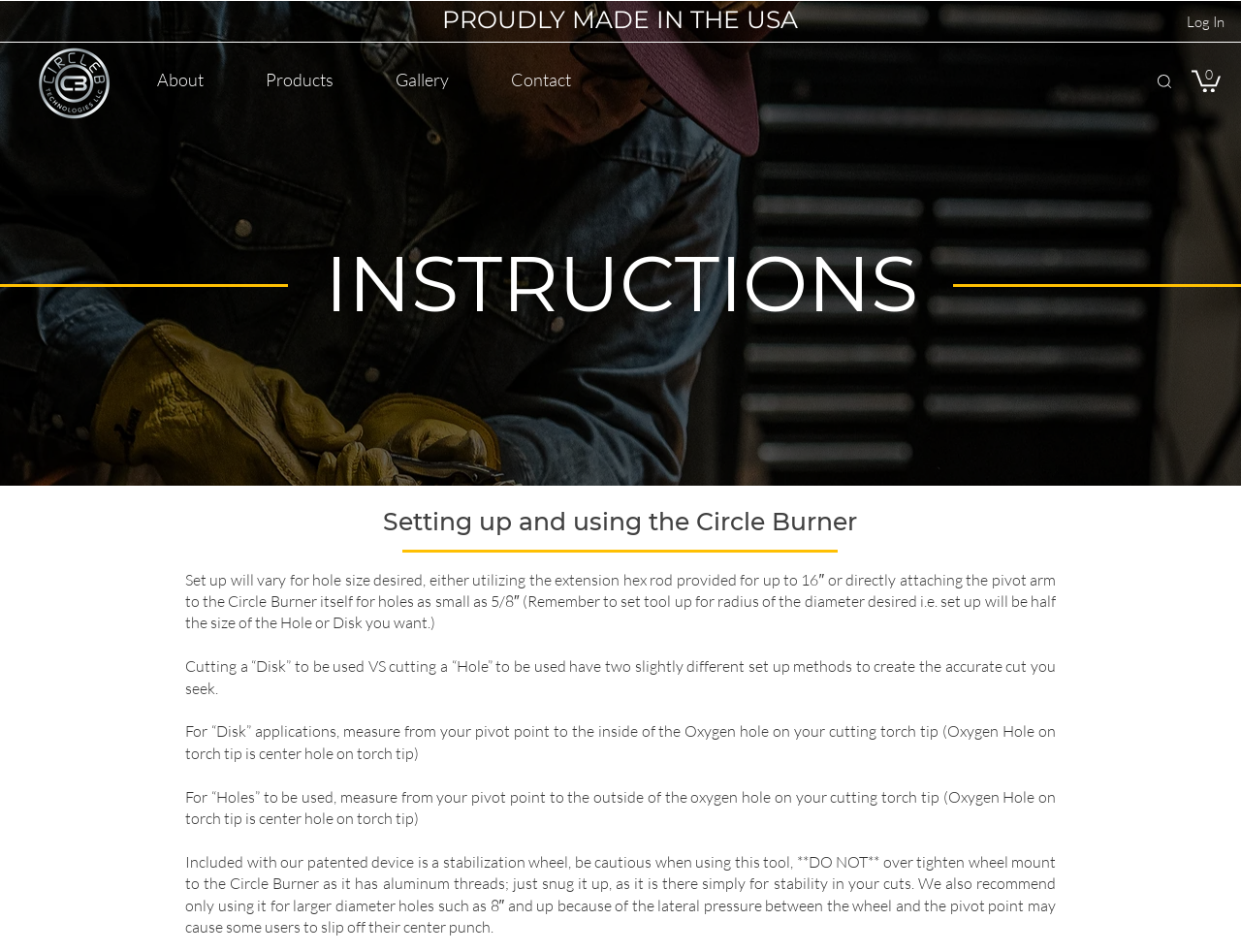Kindly respond to the following question with a single word or a brief phrase: 
What is the purpose of the stabilization wheel?

For stability in cuts